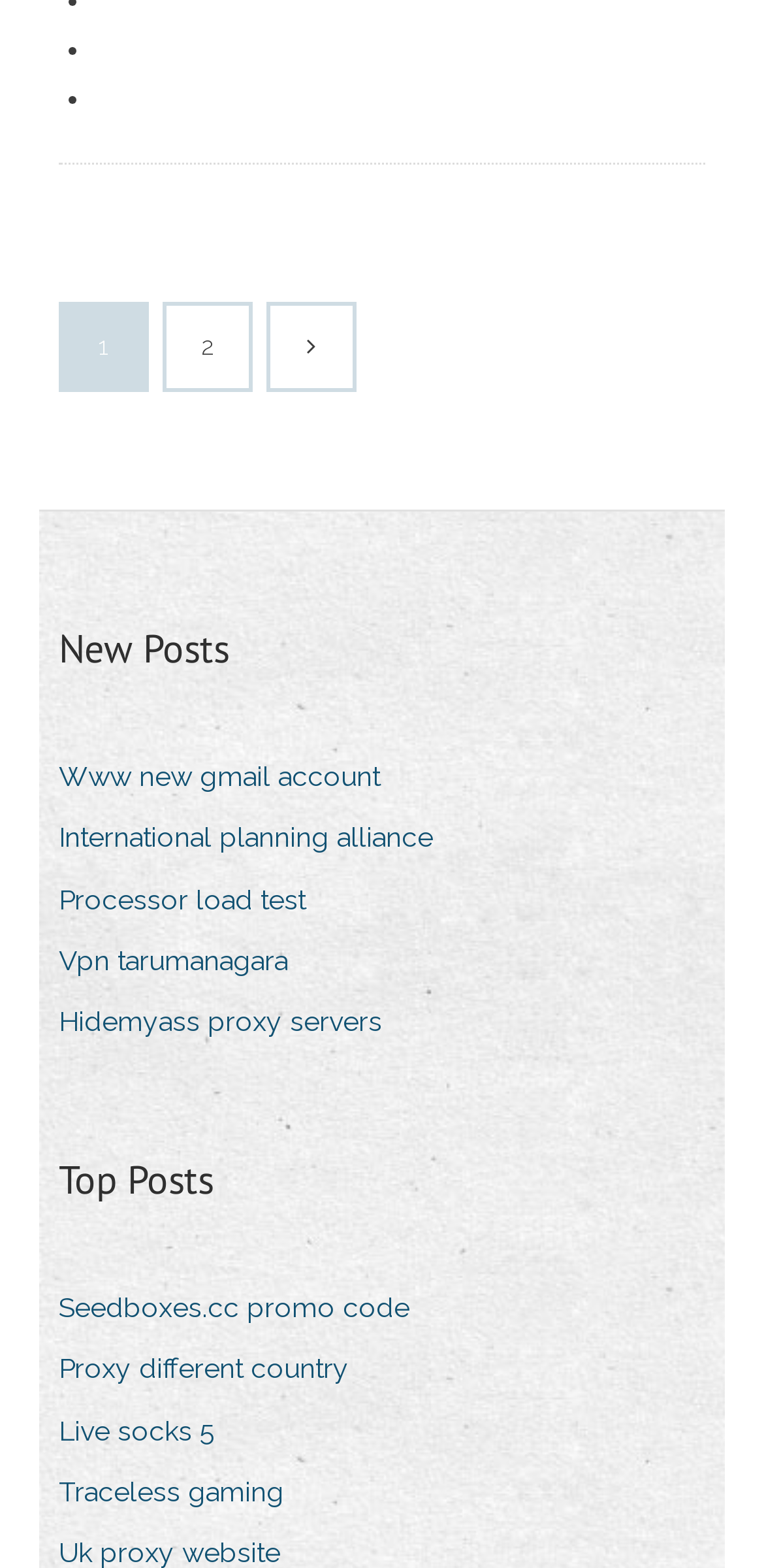Determine the bounding box coordinates of the element that should be clicked to execute the following command: "Check 'Live socks 5'".

[0.077, 0.896, 0.318, 0.93]